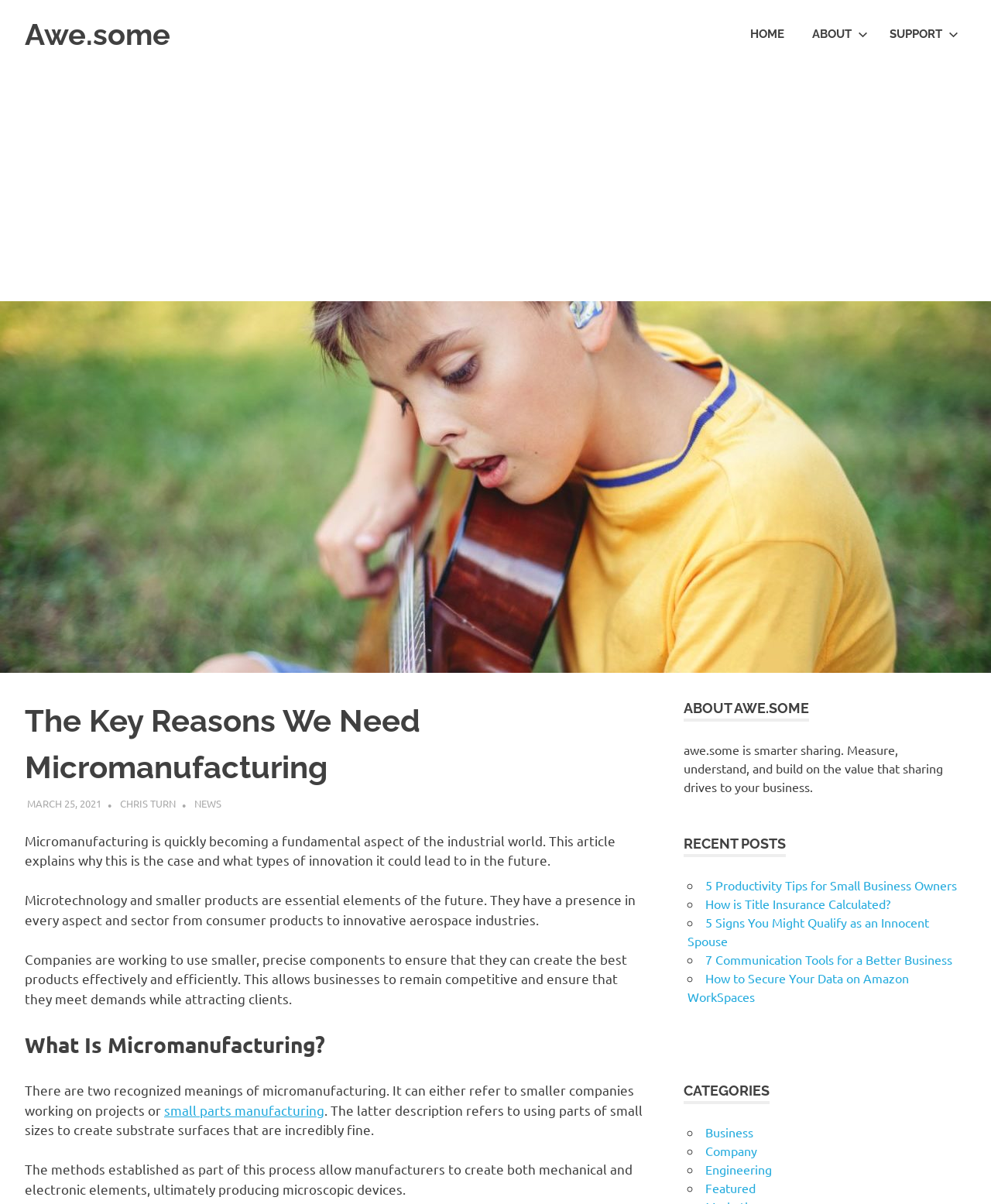Use the information in the screenshot to answer the question comprehensively: What type of devices can be produced through micromanufacturing?

The webpage explains that the methods established as part of micromanufacturing allow manufacturers to create both mechanical and electronic elements, ultimately producing microscopic devices.